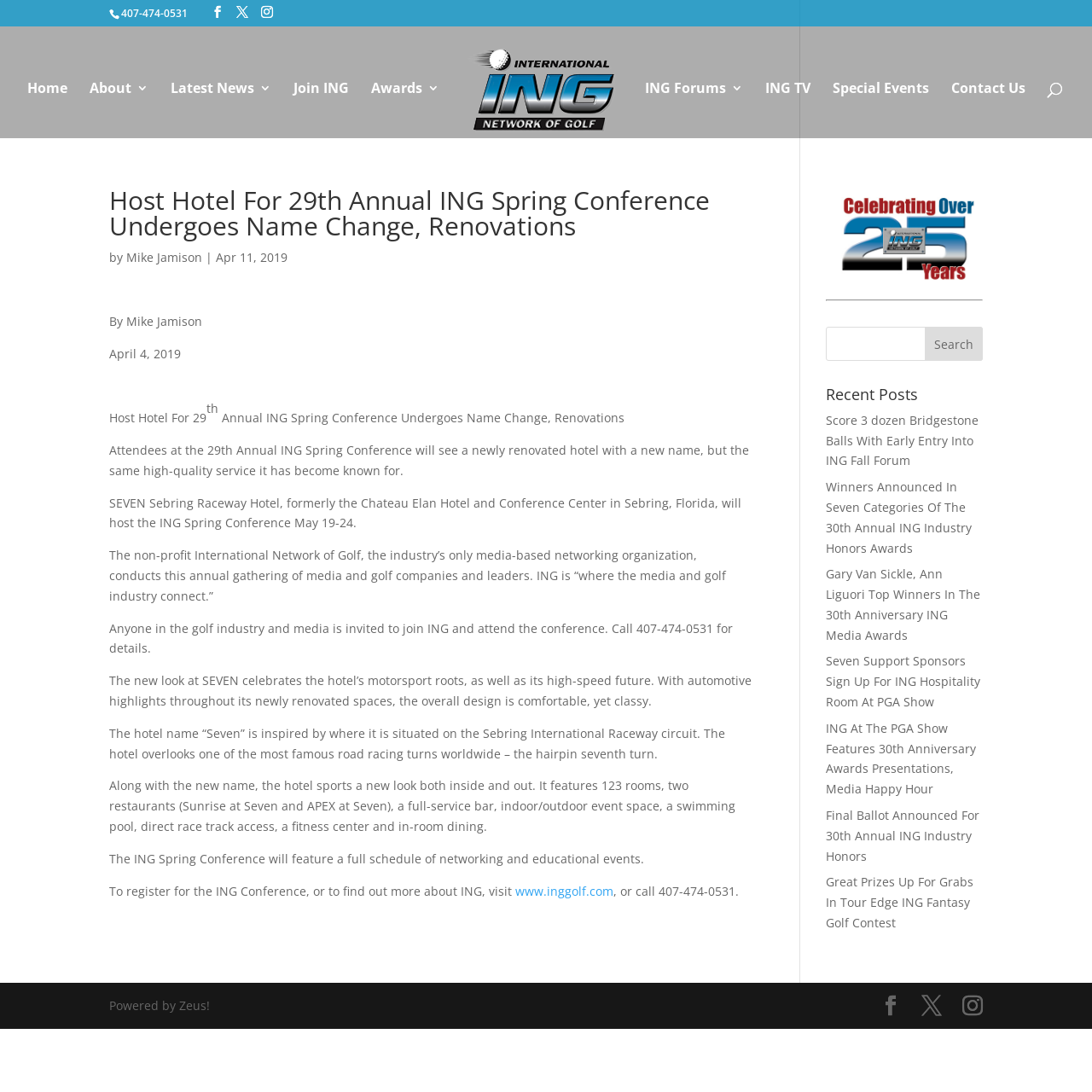Respond to the question with just a single word or phrase: 
What is the theme of the newly renovated hotel?

Motorsport roots